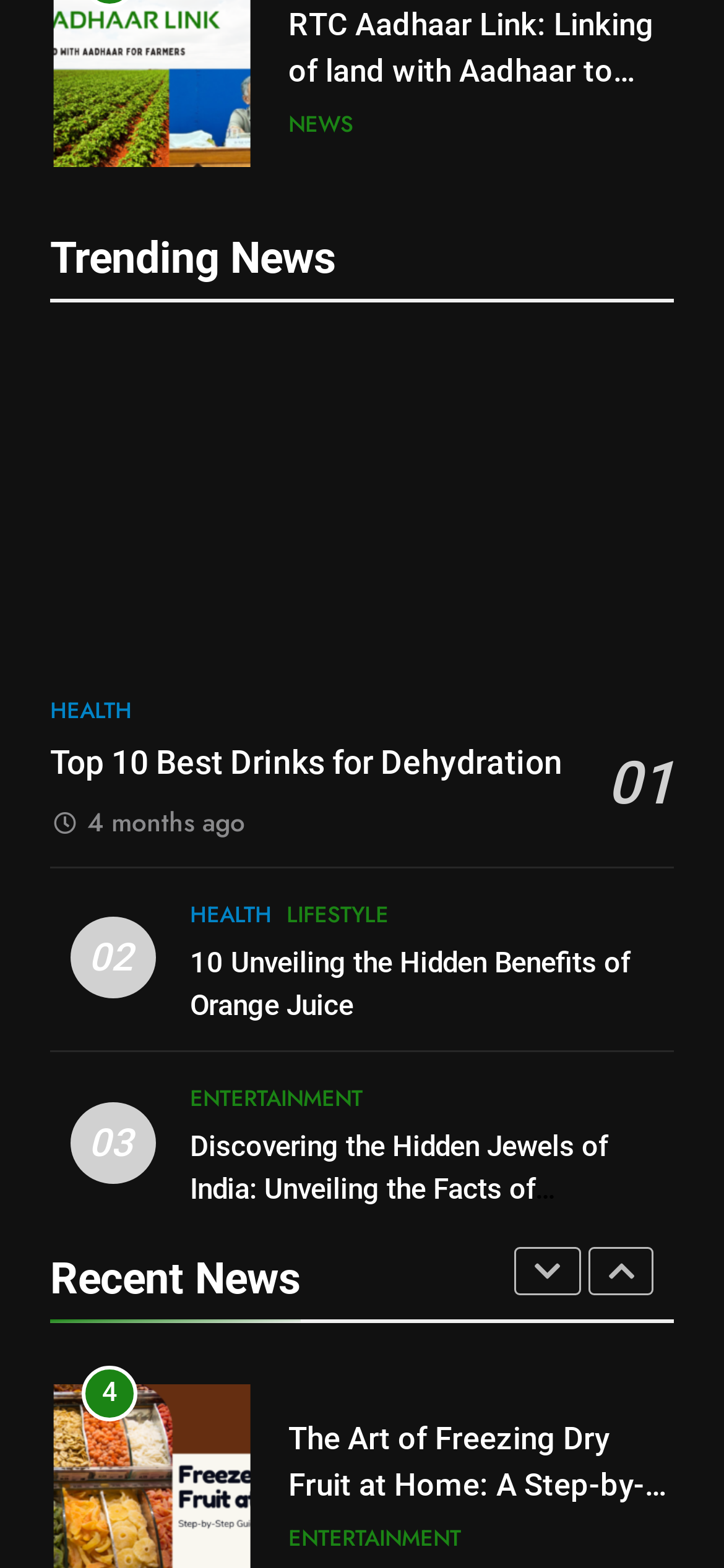Predict the bounding box for the UI component with the following description: "4 months ago4 months ago".

[0.121, 0.512, 0.338, 0.536]